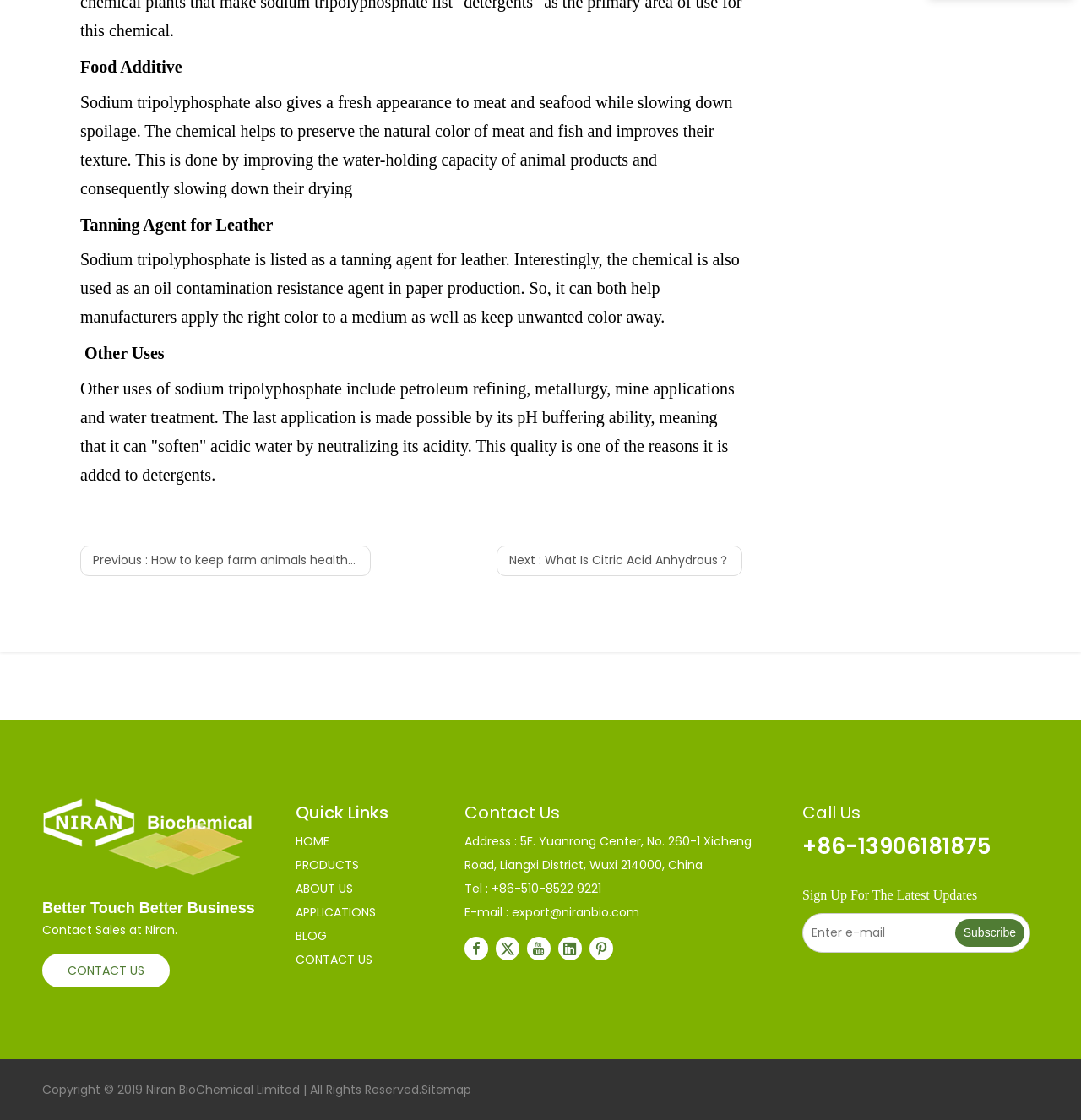Respond with a single word or phrase for the following question: 
What is the purpose of the 'Subscribe' button?

Sign up for latest updates